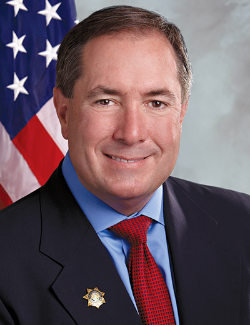Describe every important feature and element in the image comprehensively.

The image features David Roger, who serves as the General Counsel. He is depicted with a warm smile, dressed in formal attire, and is positioned in front of an American flag, symbolizing authority and public service. The background adds a professional tone, enhancing his image as a legal leader within the community. This portrayal encapsulates his role in legal matters, particularly in the context of law enforcement and public policy. The presence of the sheriff's star on his lapel further emphasizes his connection to law enforcement.